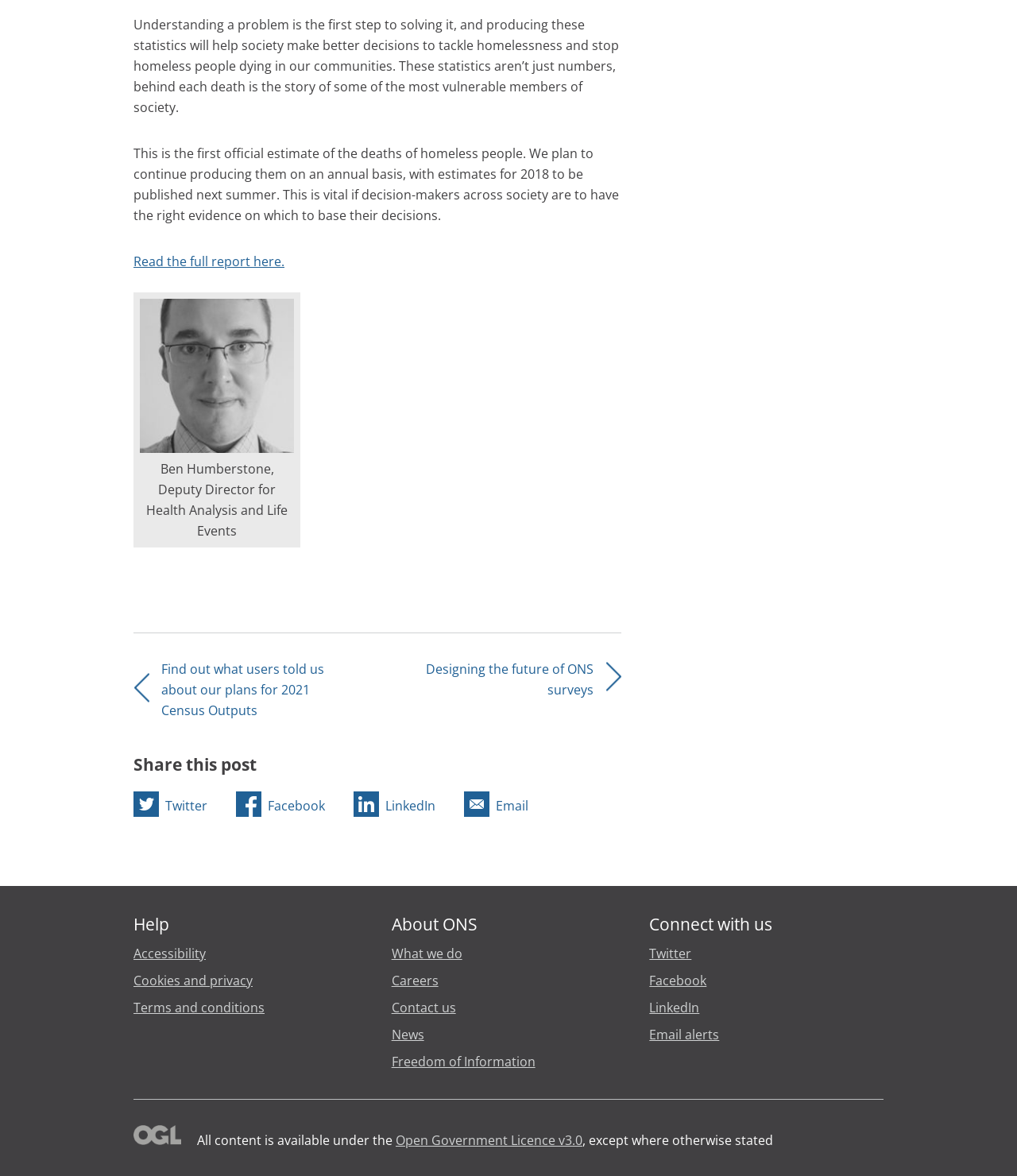Find the bounding box coordinates for the area that must be clicked to perform this action: "Designing the future of ONS surveys".

[0.419, 0.562, 0.584, 0.594]